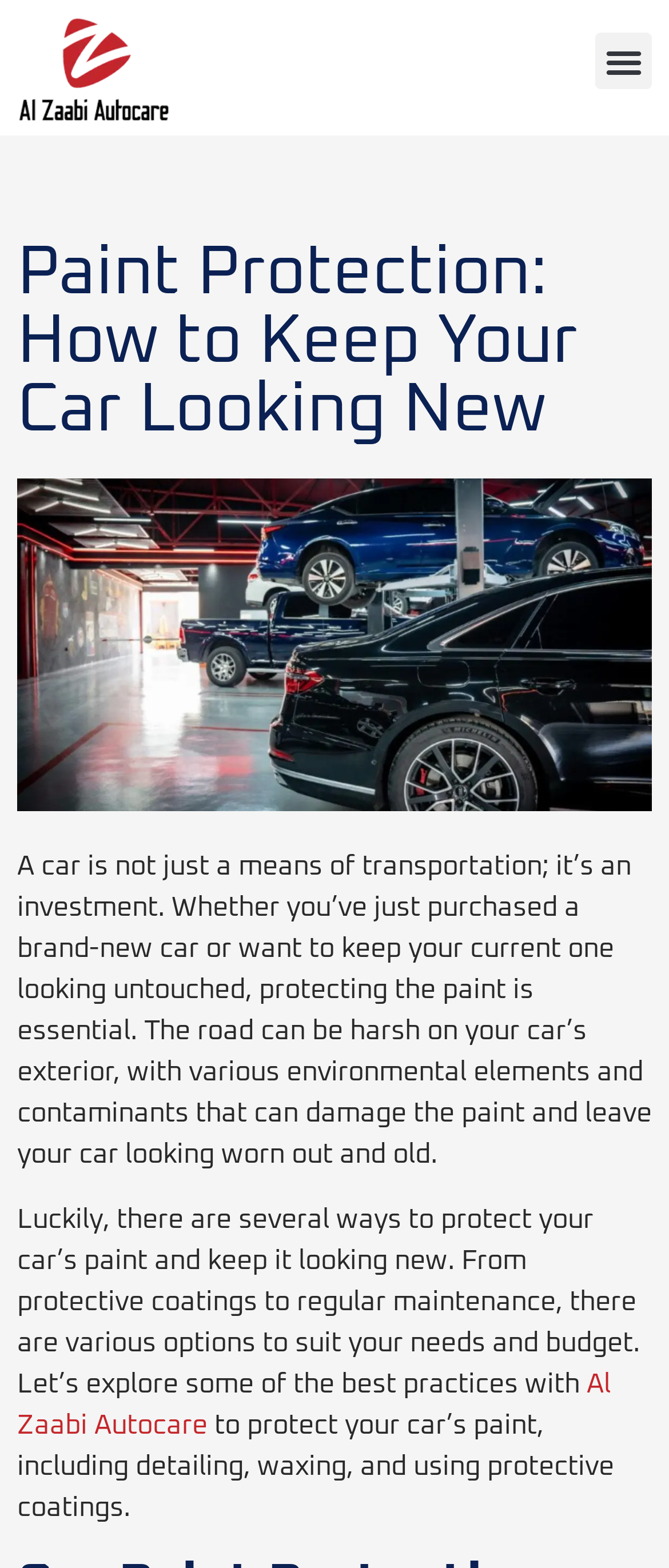Provide an in-depth caption for the elements present on the webpage.

The webpage is about paint protection and car maintenance, with a focus on keeping a car's exterior looking new. At the top left corner, there is a logo of Al Zaabi Autocare, a car repair service in Abu Dhabi, which is also a clickable link. Next to the logo, there is a heading that reads "Paint Protection: How to Keep Your Car Looking New". Below the heading, there is a large image related to paint protection.

The main content of the webpage is divided into three paragraphs of text. The first paragraph explains the importance of protecting a car's paint, mentioning that it's an investment and that environmental elements can damage the paint. The second paragraph discusses various ways to protect a car's paint, including protective coatings and regular maintenance. The third paragraph continues to explore the best practices to protect a car's paint, including detailing, waxing, and using protective coatings.

At the top right corner, there is a menu toggle button. There are a total of two images, one logo and one related to paint protection, and three paragraphs of text on the webpage. The text is well-structured and easy to read, with a clear hierarchy of headings and paragraphs.